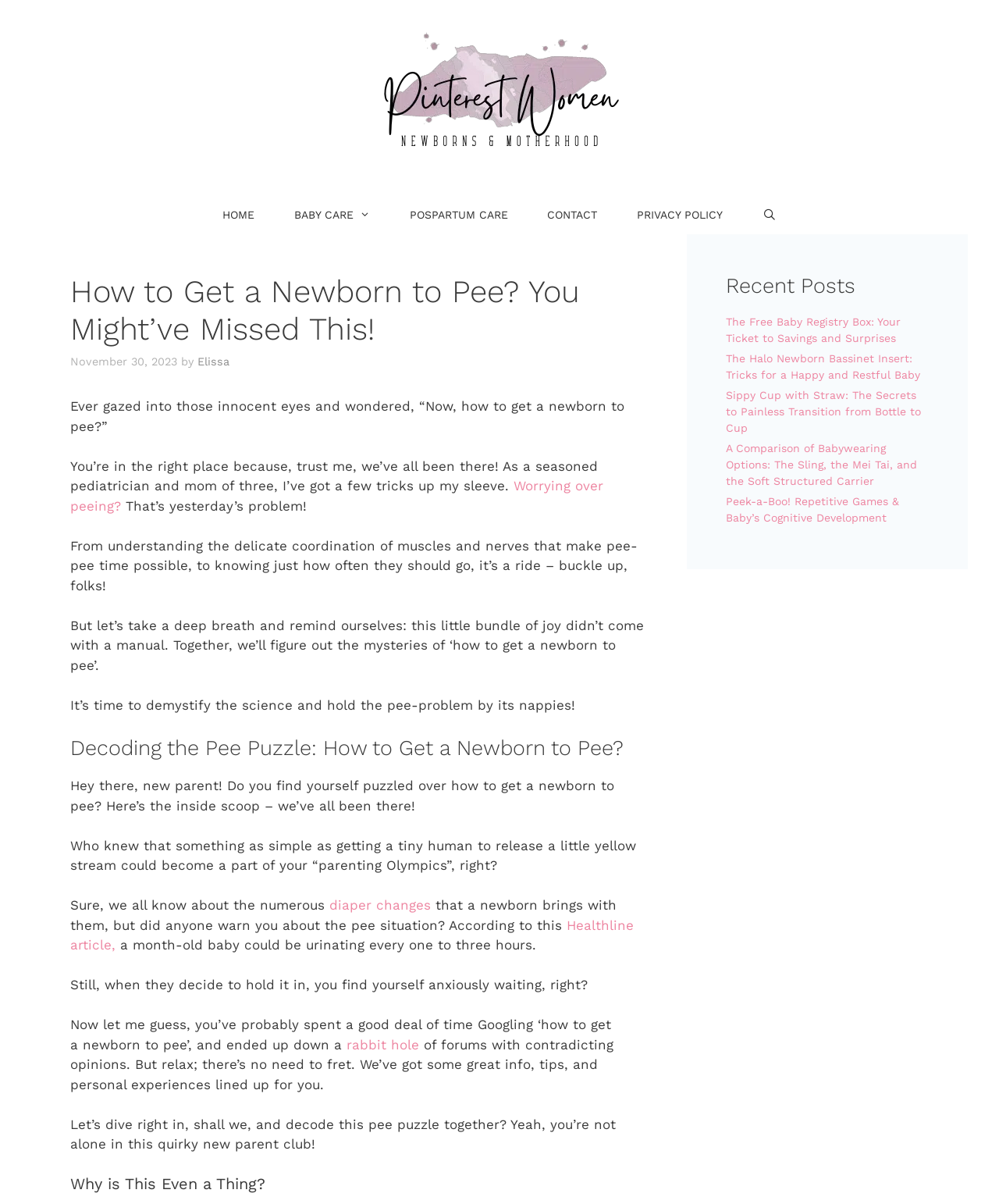Locate the bounding box coordinates of the clickable part needed for the task: "Read the article 'How to Get a Newborn to Pee? You Might’ve Missed This!'".

[0.07, 0.227, 0.648, 0.289]